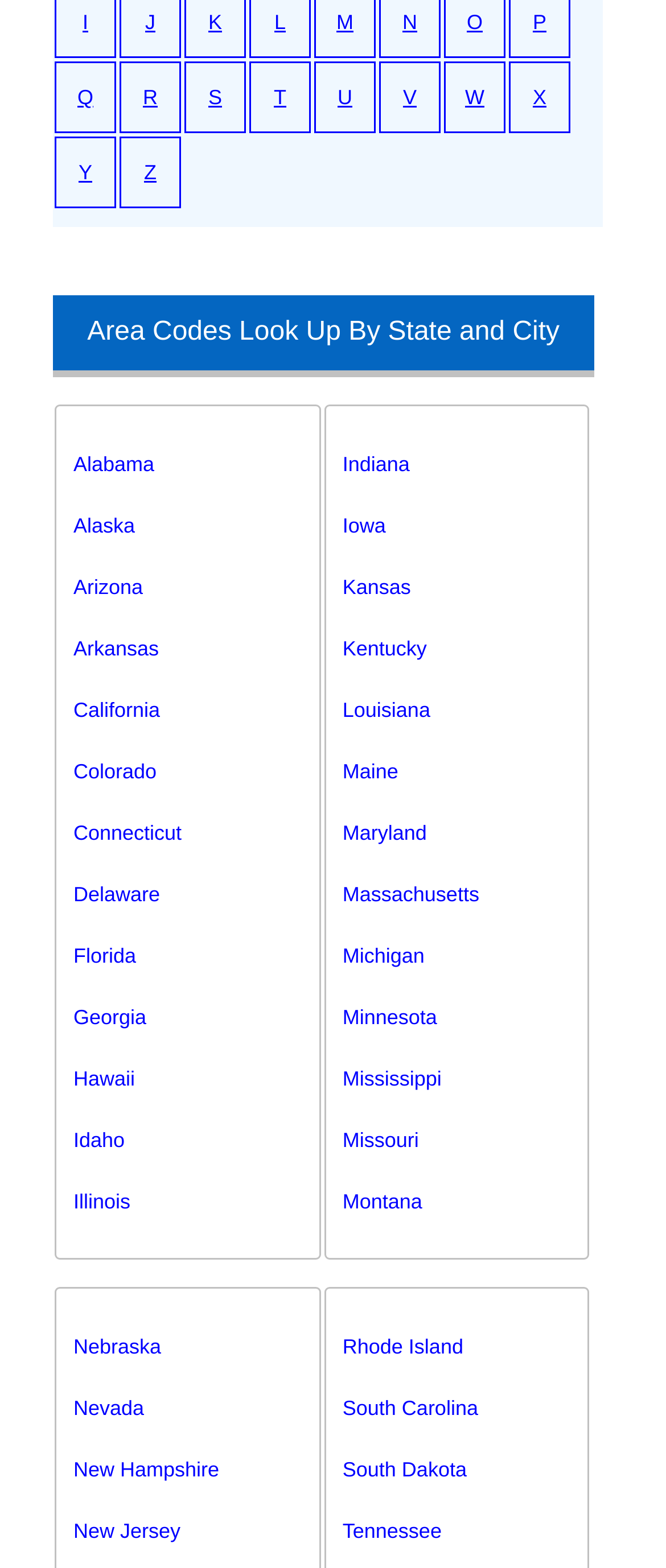Please respond to the question using a single word or phrase:
What is the first state listed alphabetically?

Alabama